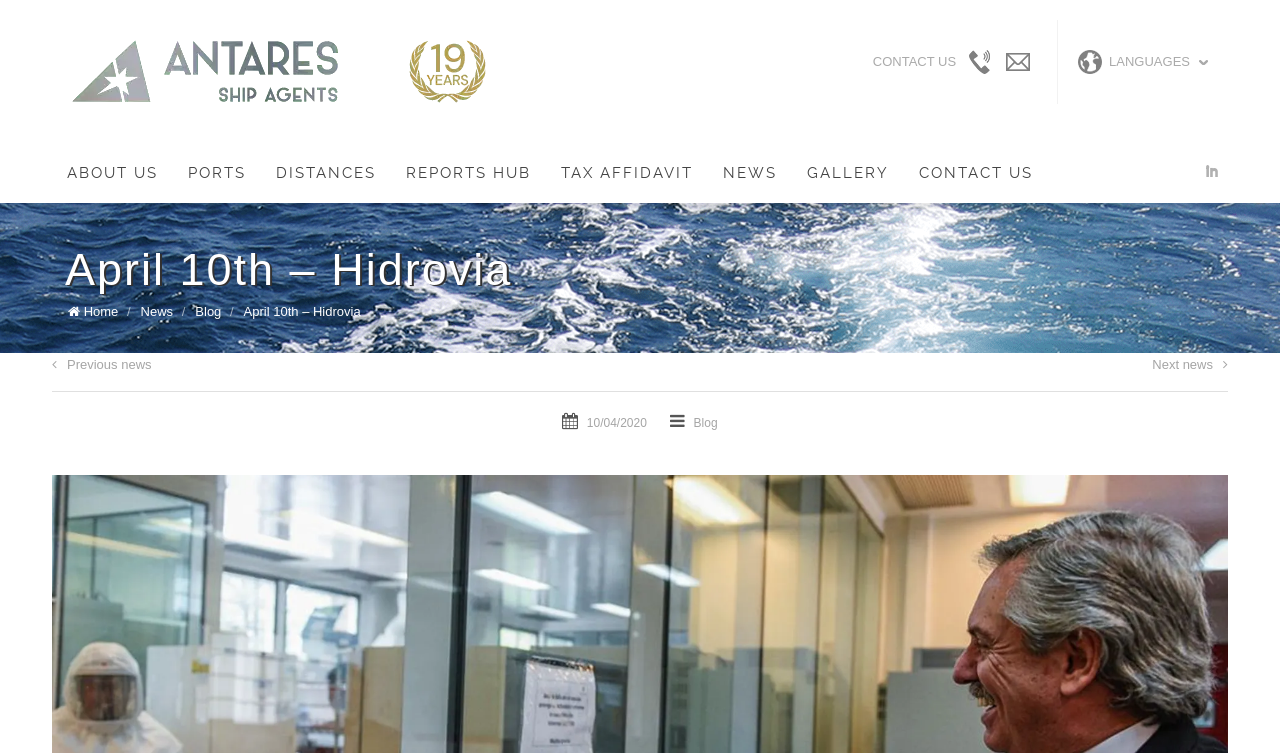Specify the bounding box coordinates of the element's region that should be clicked to achieve the following instruction: "Read the April 10th – Hidrovia news". The bounding box coordinates consist of four float numbers between 0 and 1, in the format [left, top, right, bottom].

[0.19, 0.404, 0.282, 0.424]